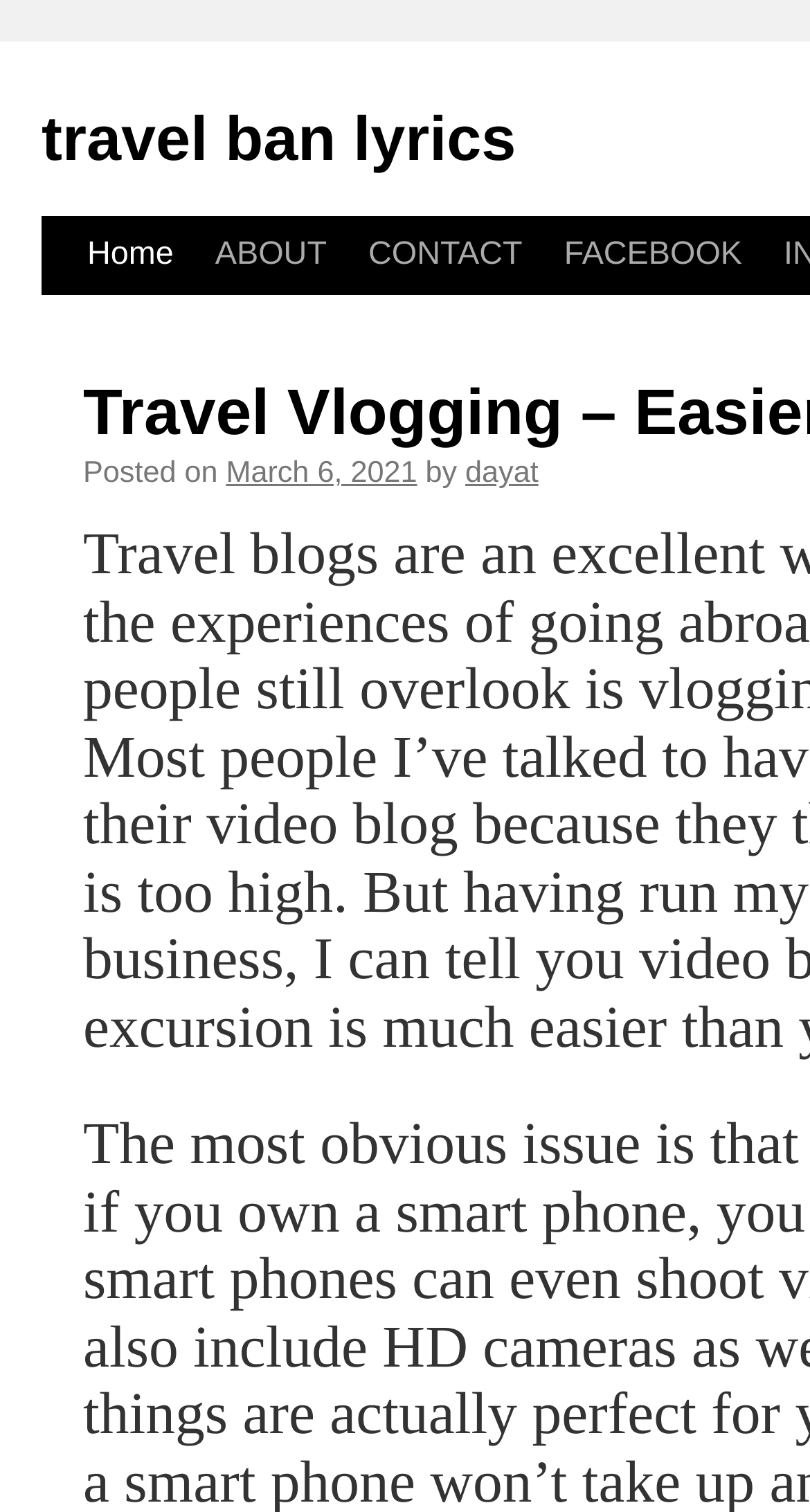Identify the bounding box of the HTML element described here: "dayat". Provide the coordinates as four float numbers between 0 and 1: [left, top, right, bottom].

[0.574, 0.355, 0.665, 0.377]